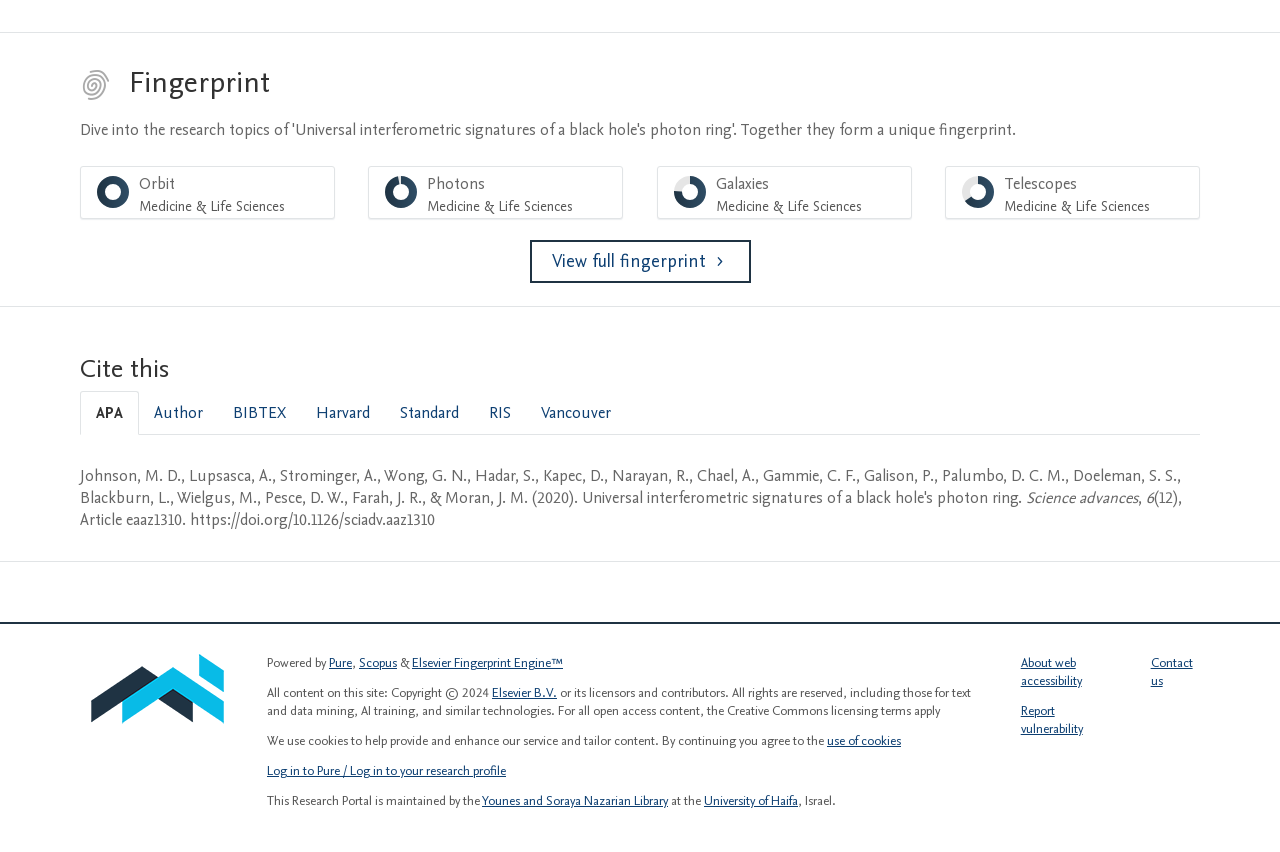What is the percentage of 'Telescopes Medicine & Life Sciences'?
Please provide a single word or phrase based on the screenshot.

65%